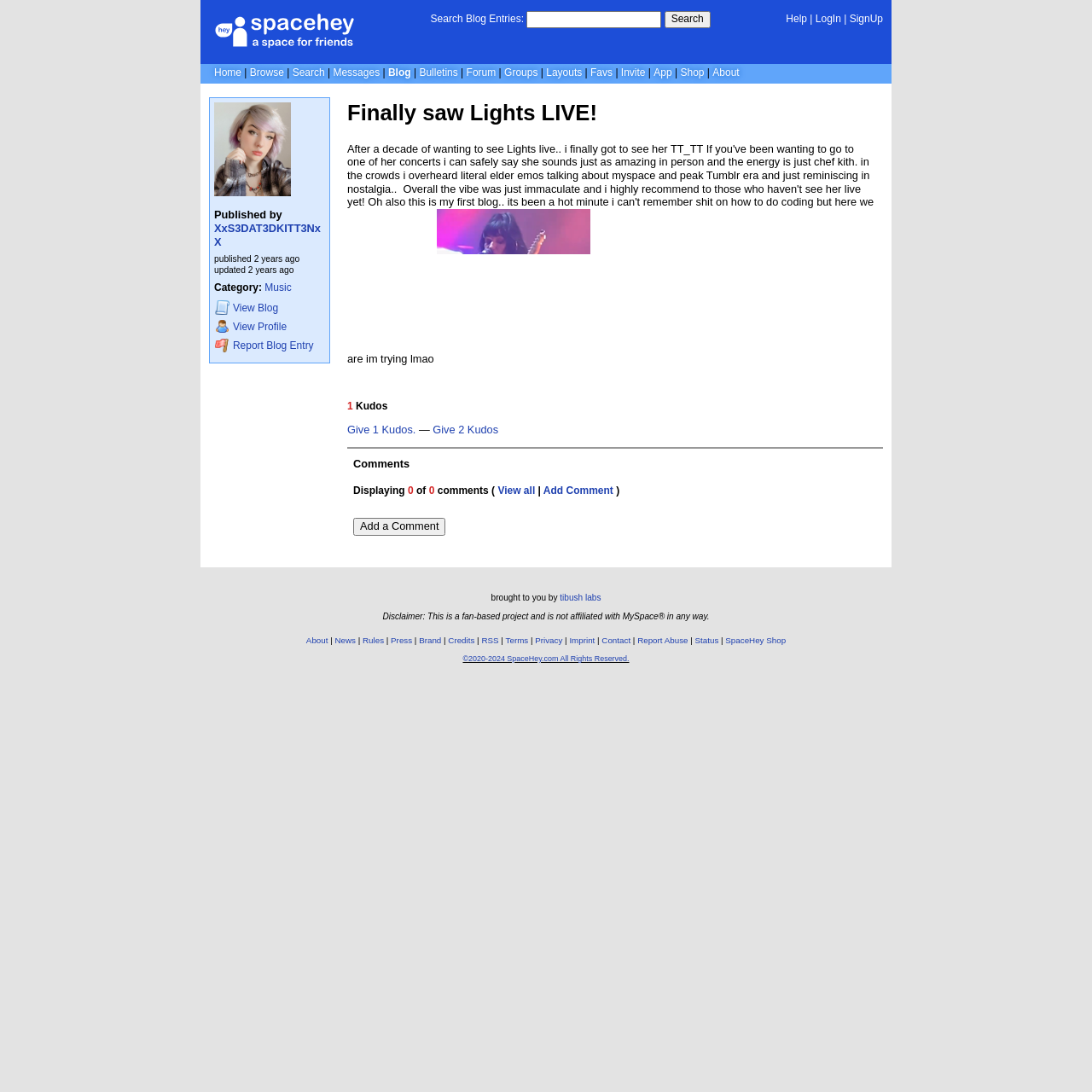Determine the bounding box coordinates for the clickable element to execute this instruction: "View all comments". Provide the coordinates as four float numbers between 0 and 1, i.e., [left, top, right, bottom].

[0.456, 0.444, 0.49, 0.455]